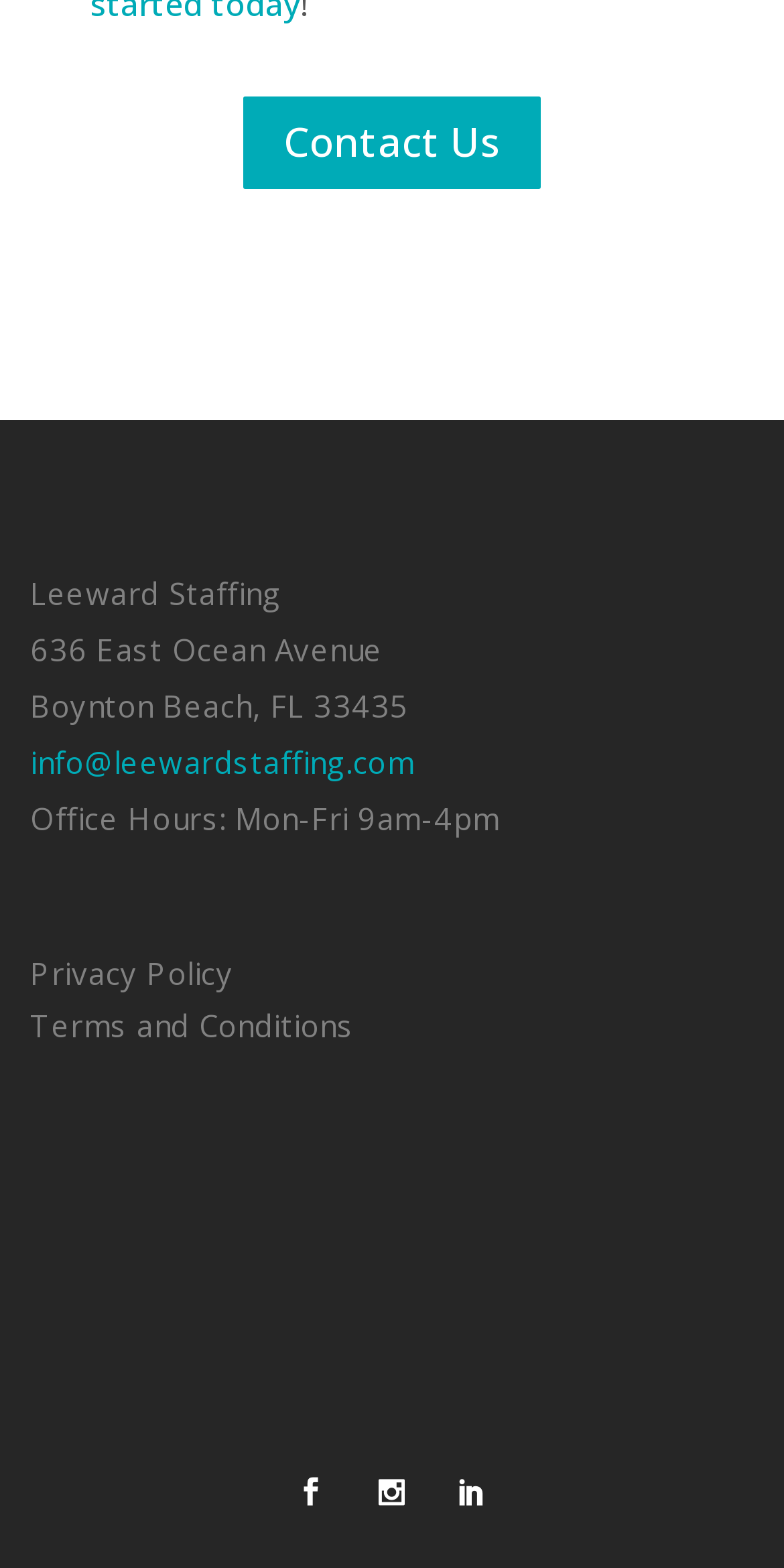Please answer the following question using a single word or phrase: 
What is the company name?

Leeward Staffing